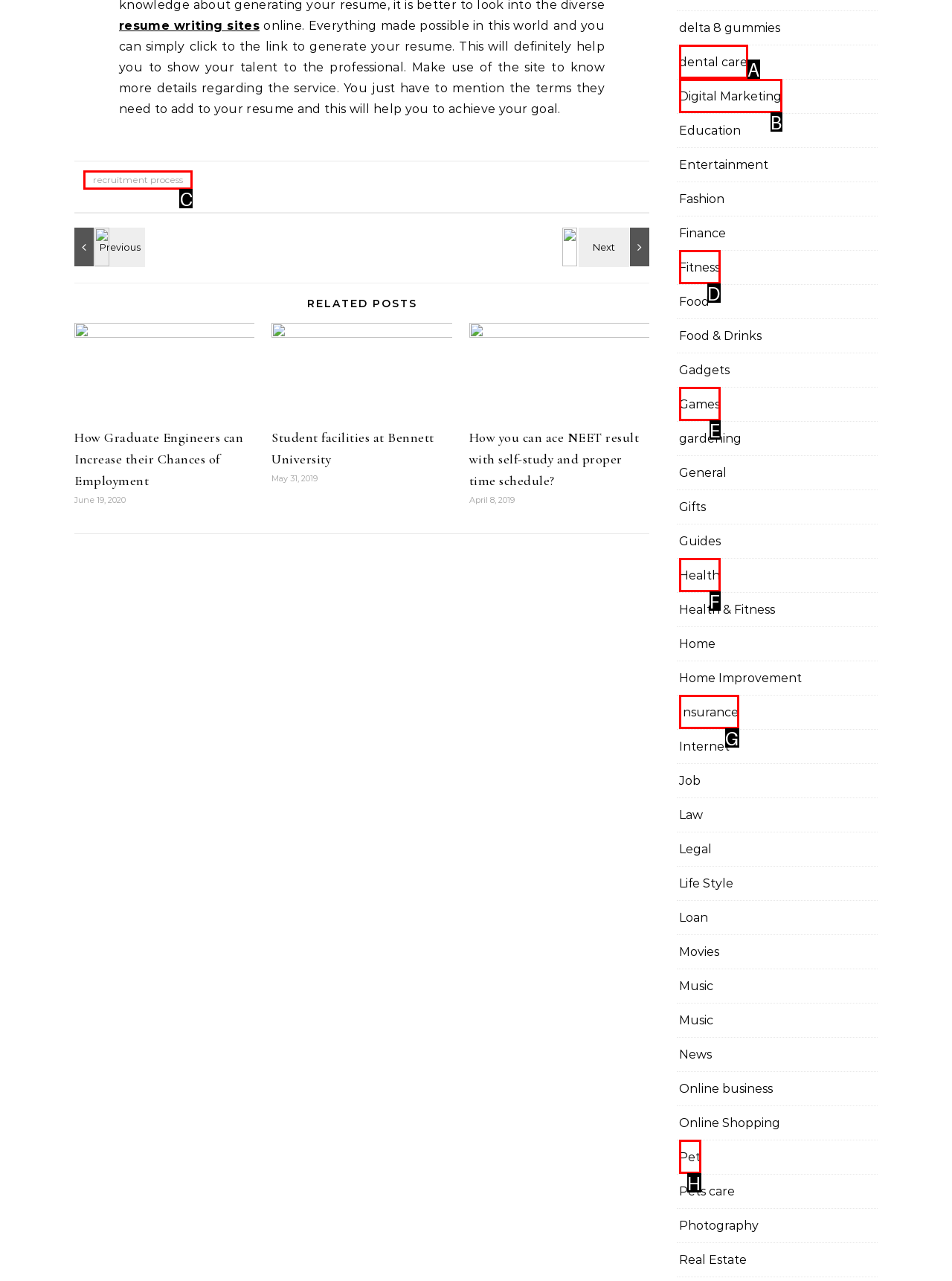Decide which HTML element to click to complete the task: go to the recruitment process Provide the letter of the appropriate option.

C